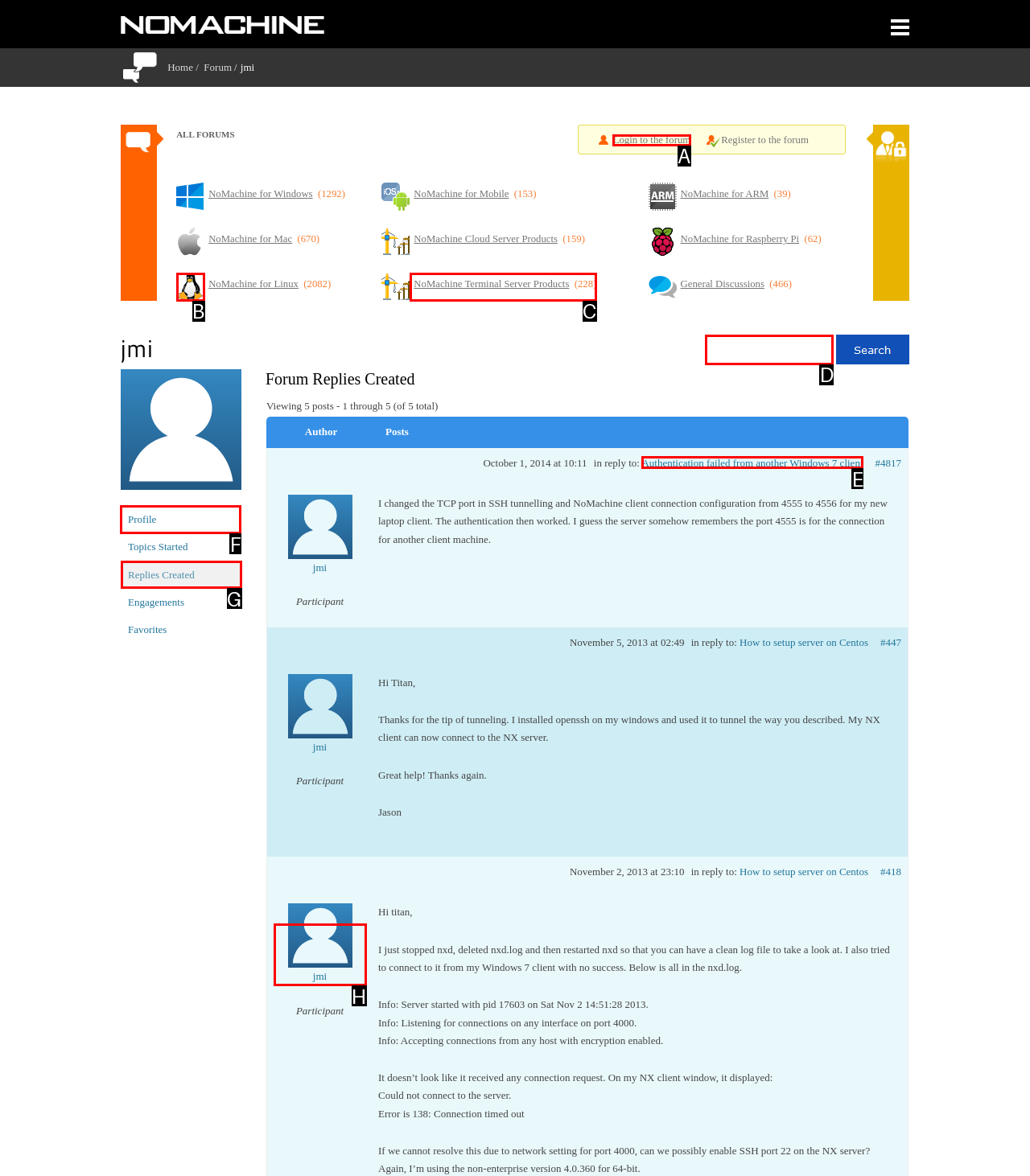Indicate which UI element needs to be clicked to fulfill the task: Go to jmi's profile
Answer with the letter of the chosen option from the available choices directly.

F